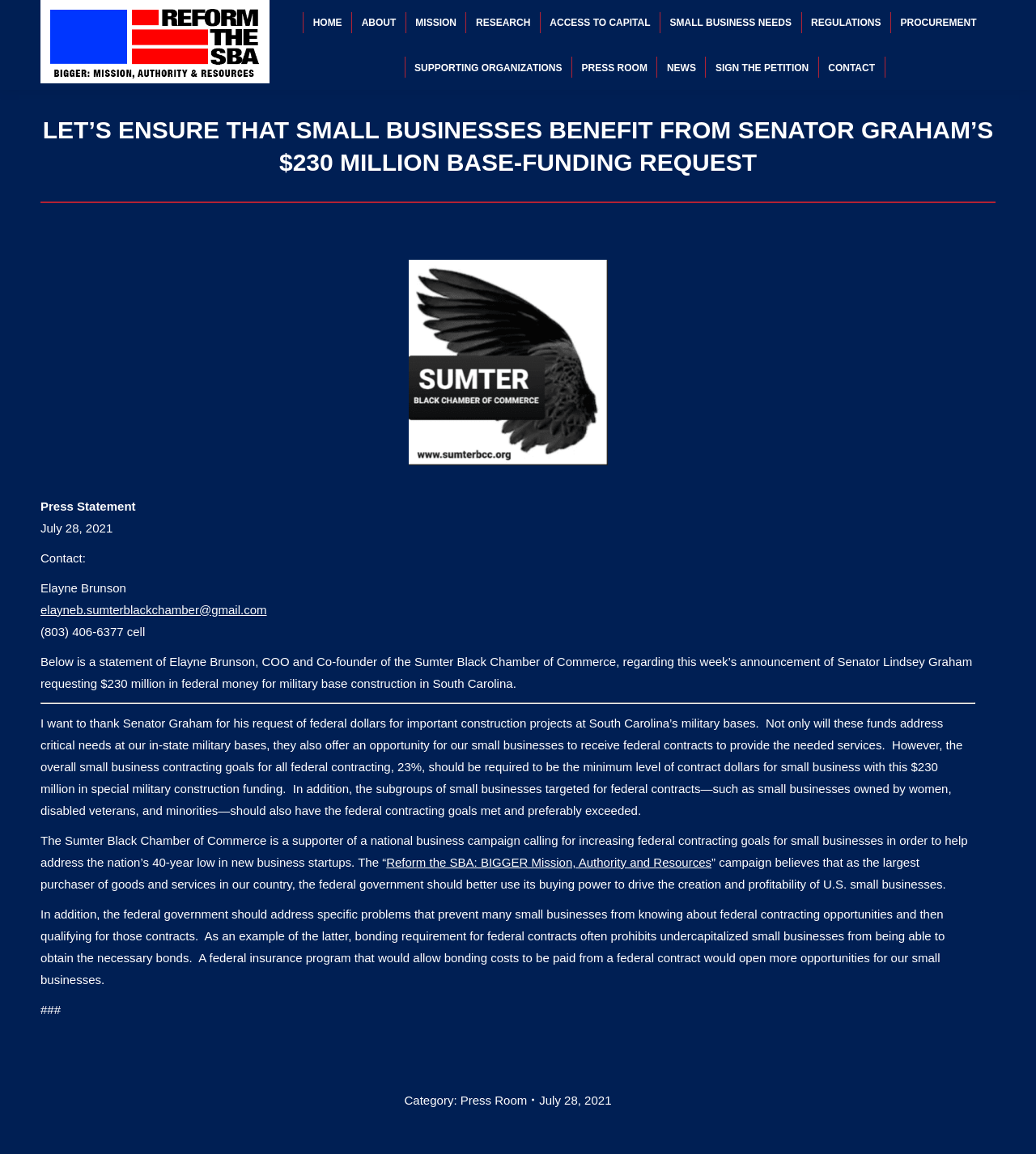Determine the primary headline of the webpage.

LET’S ENSURE THAT SMALL BUSINESSES BENEFIT FROM SENATOR GRAHAM’S $230 MILLION BASE-FUNDING REQUEST